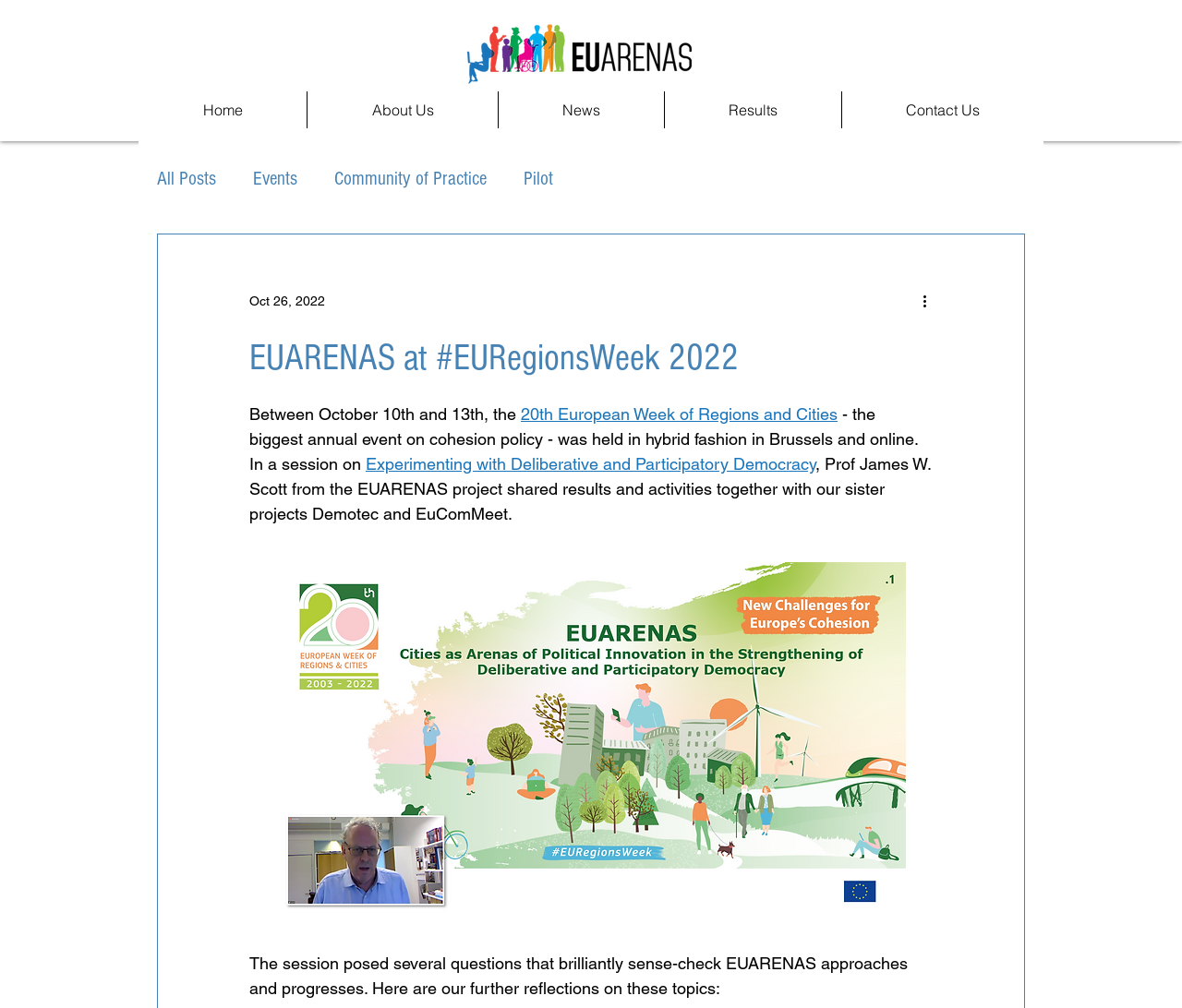Locate the bounding box coordinates of the area where you should click to accomplish the instruction: "Learn more about the 20th European Week of Regions and Cities".

[0.441, 0.401, 0.709, 0.42]